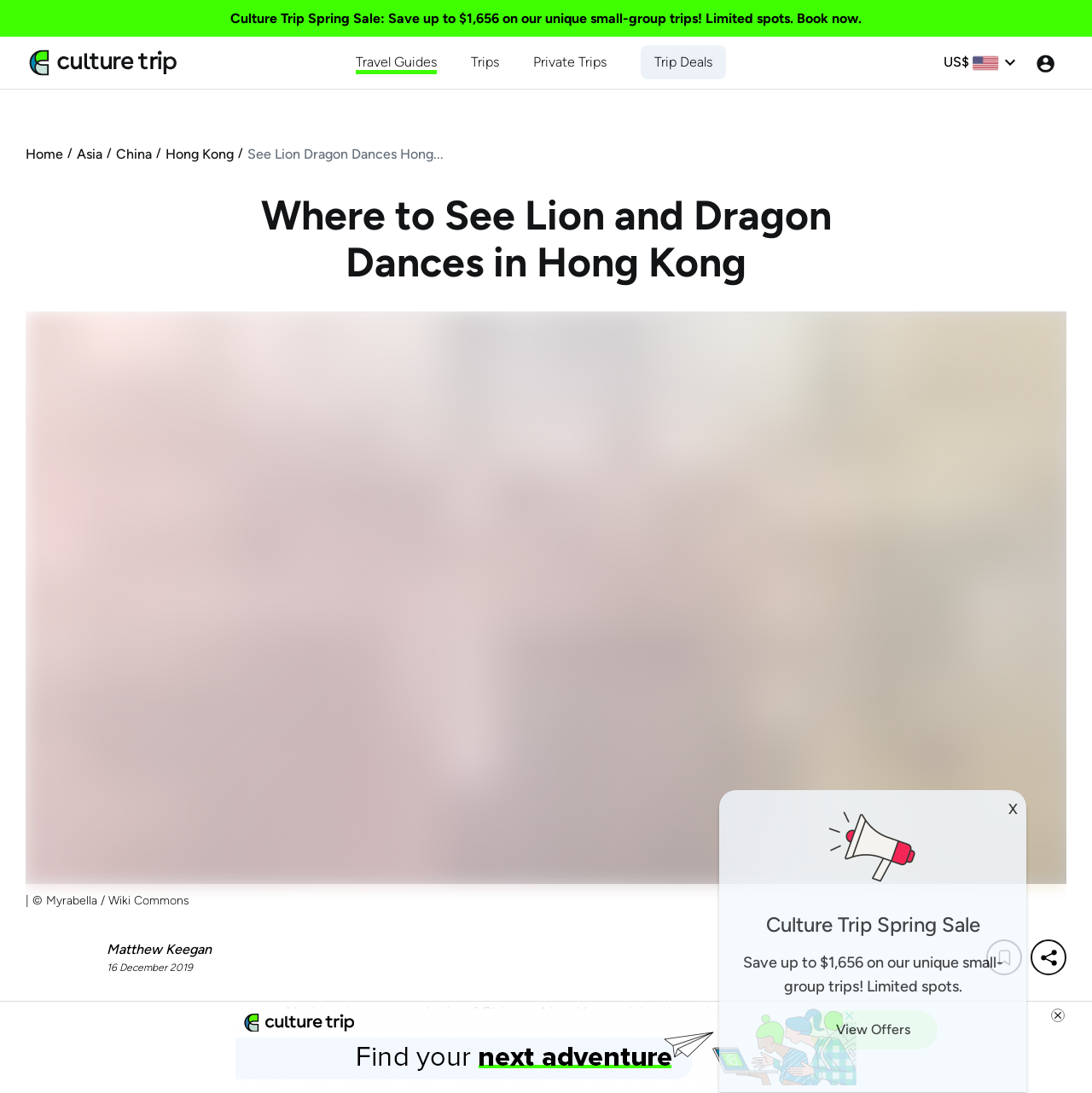Generate a comprehensive description of the webpage.

The webpage is a travel guide focused on Hong Kong, specifically providing information on where to see lion and dragon dance performances during Chinese New Year and other festivals. 

At the top left corner, there is a Culture Trip logo, accompanied by a link to the company's spring sale promotion. Below the logo, there are several navigation links, including "Travel Guides", "Trips", "Private Trips", and "Trip Deals". 

On the right side of the top section, there is a currency icon and a button labeled "Name". Below this section, there is a header with links to various destinations, including "Home", "Asia", "China", and "Hong Kong". The current page is highlighted, with the title "Where to See Lion and Dragon Dances in Hong Kong".

The main content of the page starts with a heading that introduces the topic of lion and dragon dances in Hong Kong. Below this, there is a figcaption with a copyright notice and an image credit. The author's name, Matthew Keegan, is mentioned, along with the date of publication, December 16, 2019.

The main article is divided into sections, with headings that provide an overview of the content. There are several links to other relevant pages, including one to "Hong Kong". The page also features an advertisement section at the bottom, with a close button at the top right corner.